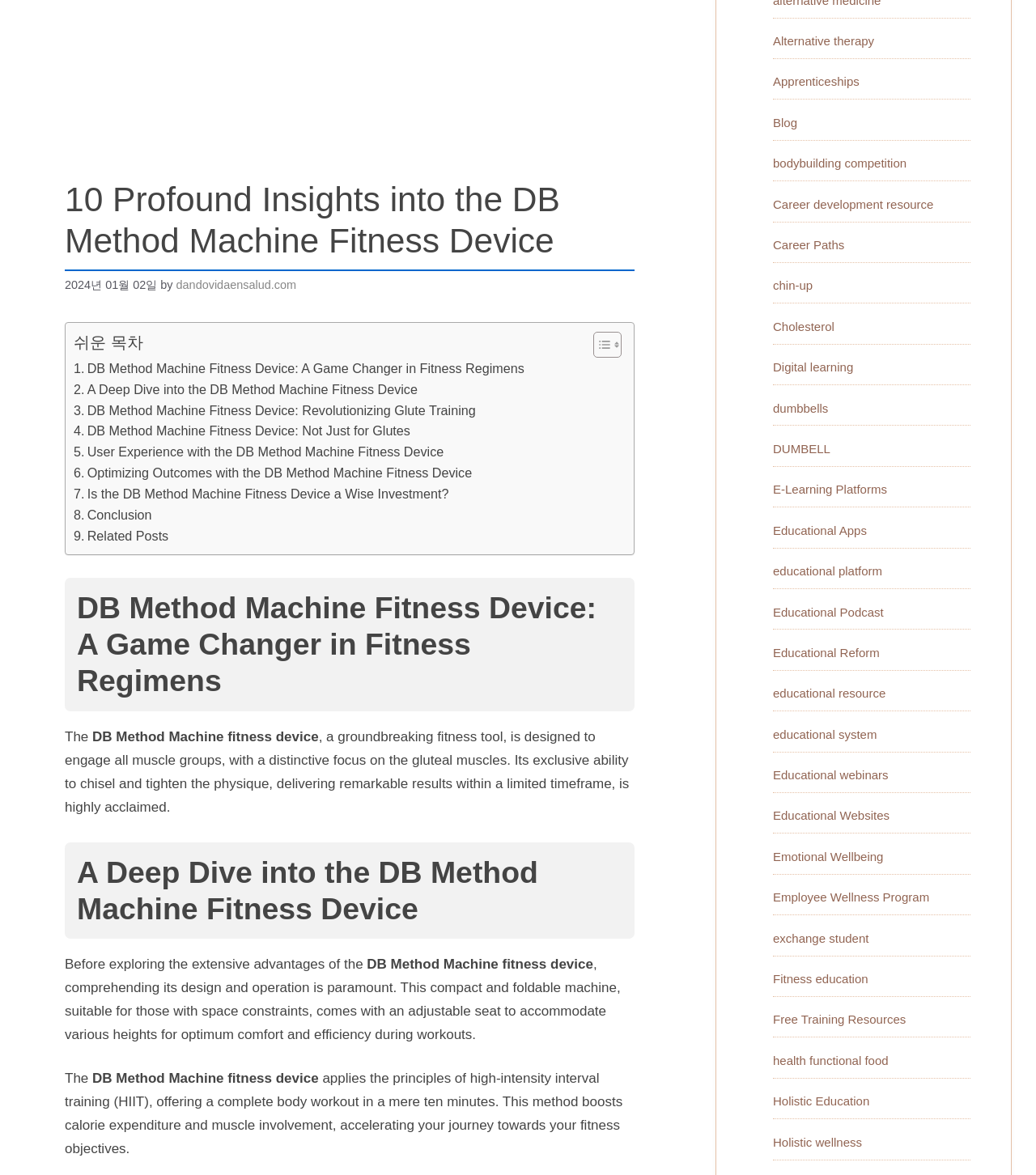Using the description "Employee Wellness Program", locate and provide the bounding box of the UI element.

[0.746, 0.758, 0.897, 0.769]